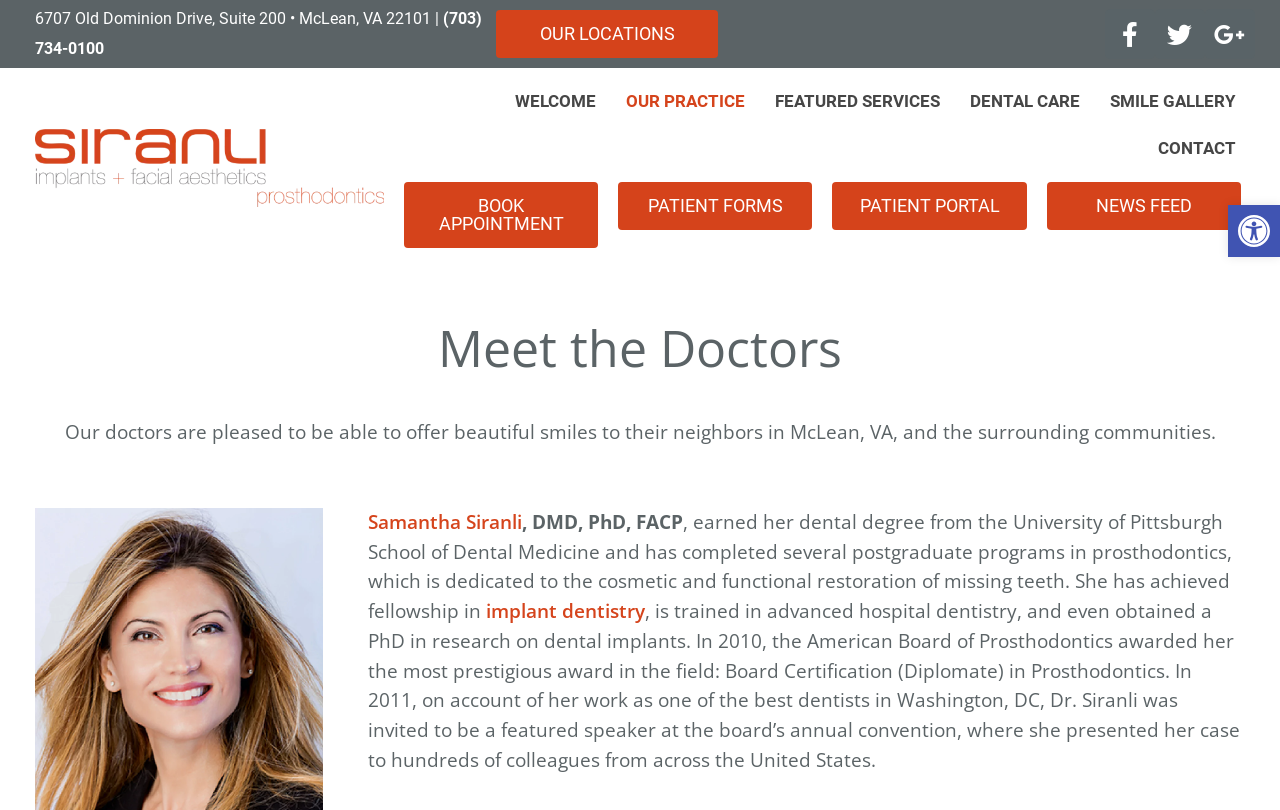Extract the text of the main heading from the webpage.

Meet the Doctors